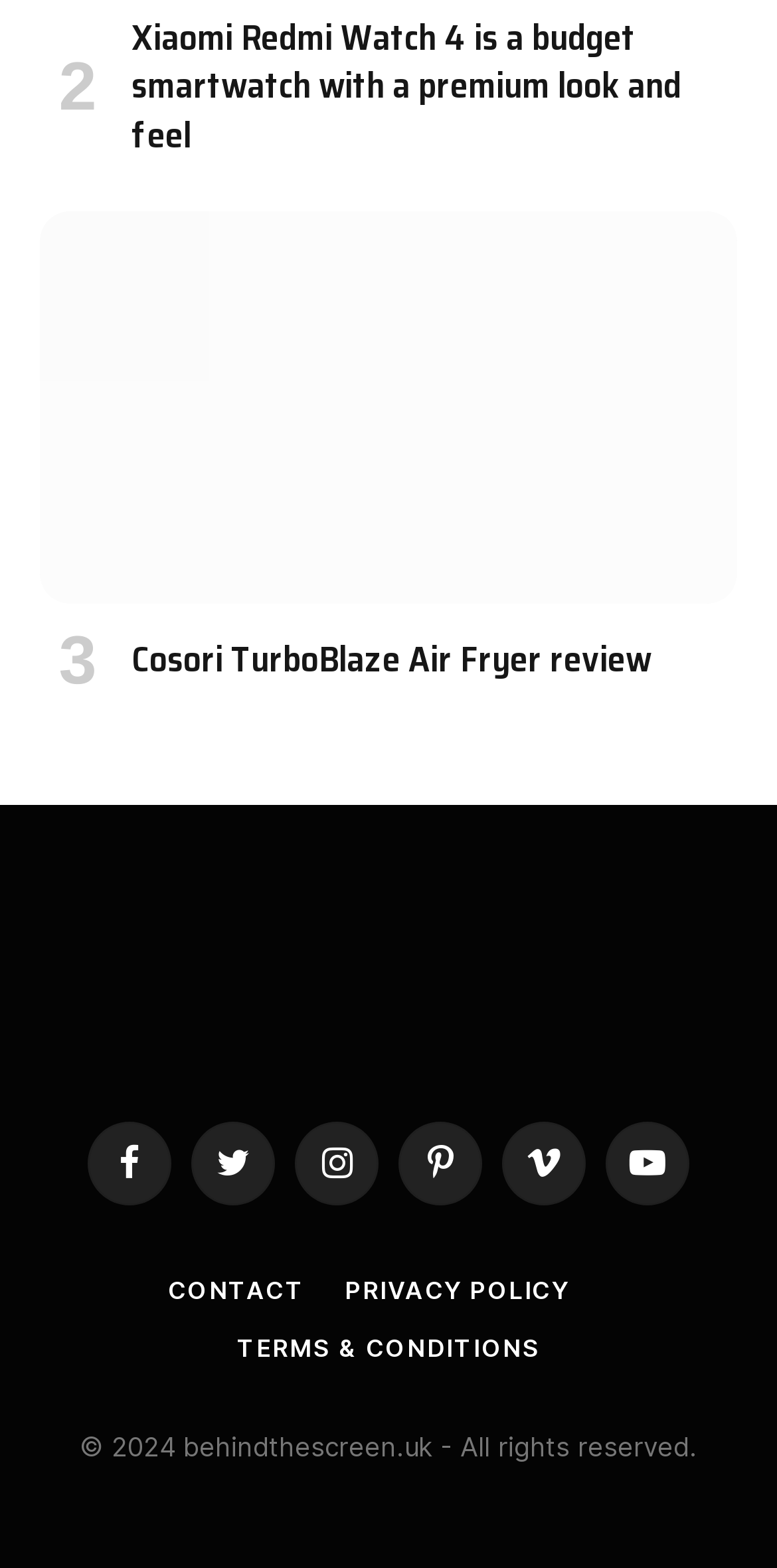Provide the bounding box coordinates of the HTML element described as: "Cosori TurboBlaze Air Fryer review". The bounding box coordinates should be four float numbers between 0 and 1, i.e., [left, top, right, bottom].

[0.169, 0.403, 0.838, 0.439]